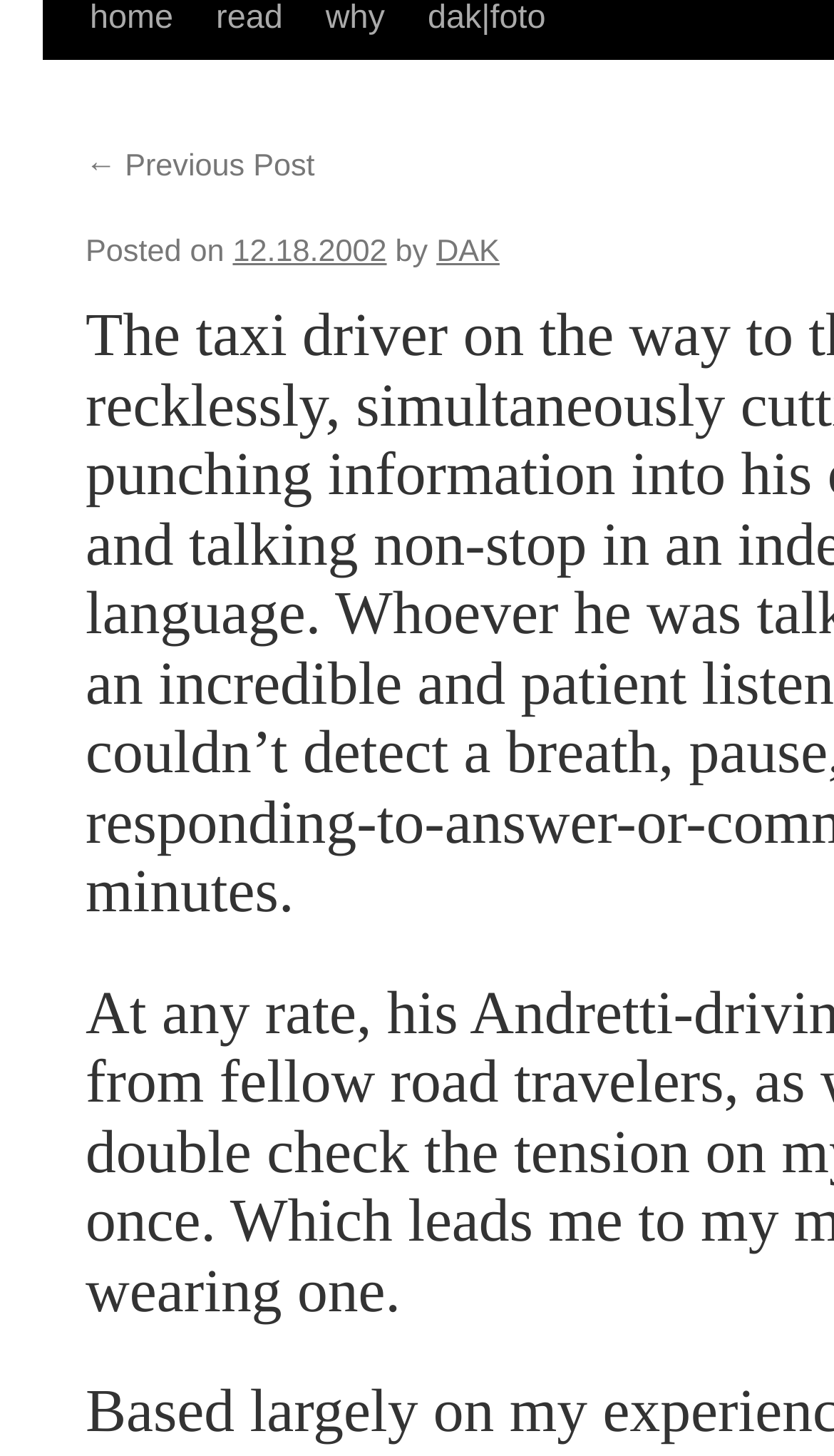Please find the bounding box for the UI element described by: "DAK".

[0.523, 0.162, 0.599, 0.185]